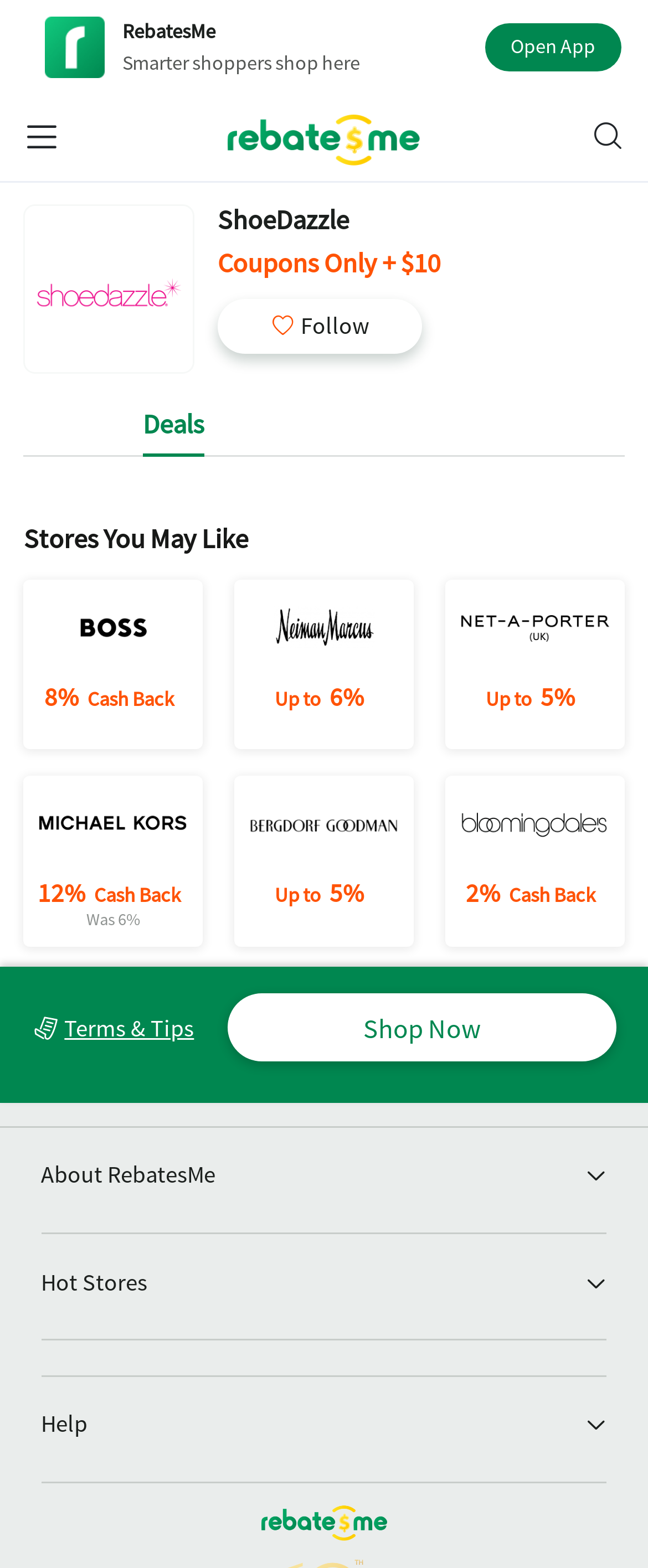Locate the bounding box coordinates of the element that should be clicked to fulfill the instruction: "learn about the association".

None